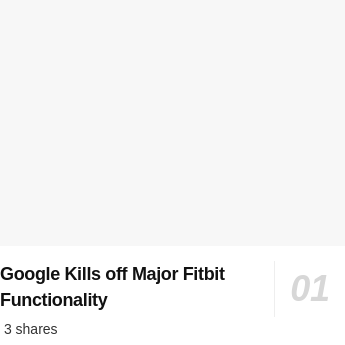Please give a concise answer to this question using a single word or phrase: 
What is the sequence number of this article?

01